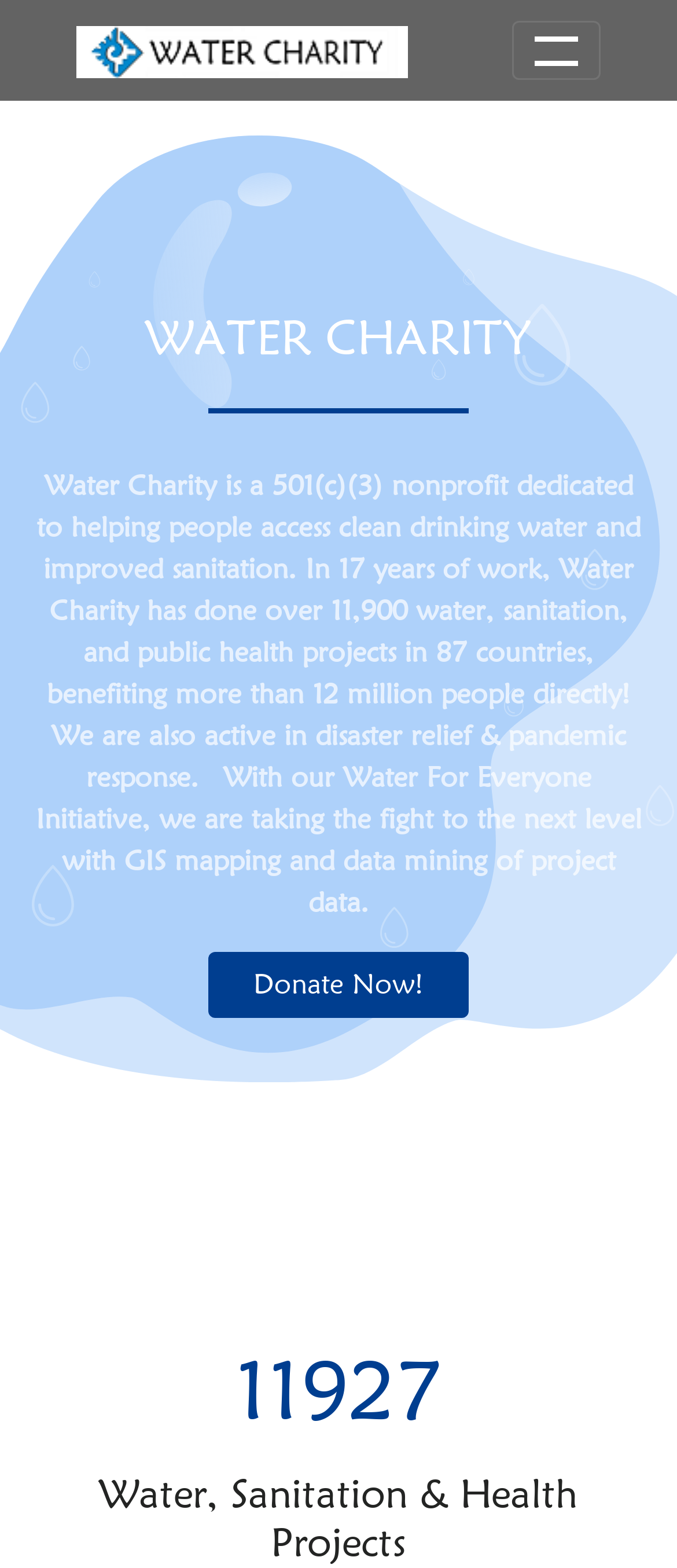Convey a detailed summary of the webpage, mentioning all key elements.

The webpage is about Water Charity, a 501(c)(3) nonprofit organization dedicated to providing clean drinking water and improved sanitation. At the top left of the page, there is a Water Charity logo, which is an image linked to the organization's homepage. Next to the logo, there is a toggle navigation button that controls the navigation menu.

Below the logo, there is a large heading that reads "WATER CHARITY" in bold font. Underneath the heading, there is a paragraph of text that describes the organization's mission and achievements, including the number of projects completed and people benefited.

On the right side of the page, there is a "Donate Now!" button, which is a call-to-action to encourage visitors to support the organization's cause. Below the button, there is a statistic "11927" displayed prominently, likely indicating the number of projects completed by the organization.

Further down the page, there is a heading that reads "Water, Sanitation & Health Projects", which suggests that the page may provide more information about the organization's projects and initiatives. At the bottom right corner of the page, there is a "Scroll to top" button with an upward arrow icon, allowing users to easily navigate back to the top of the page.